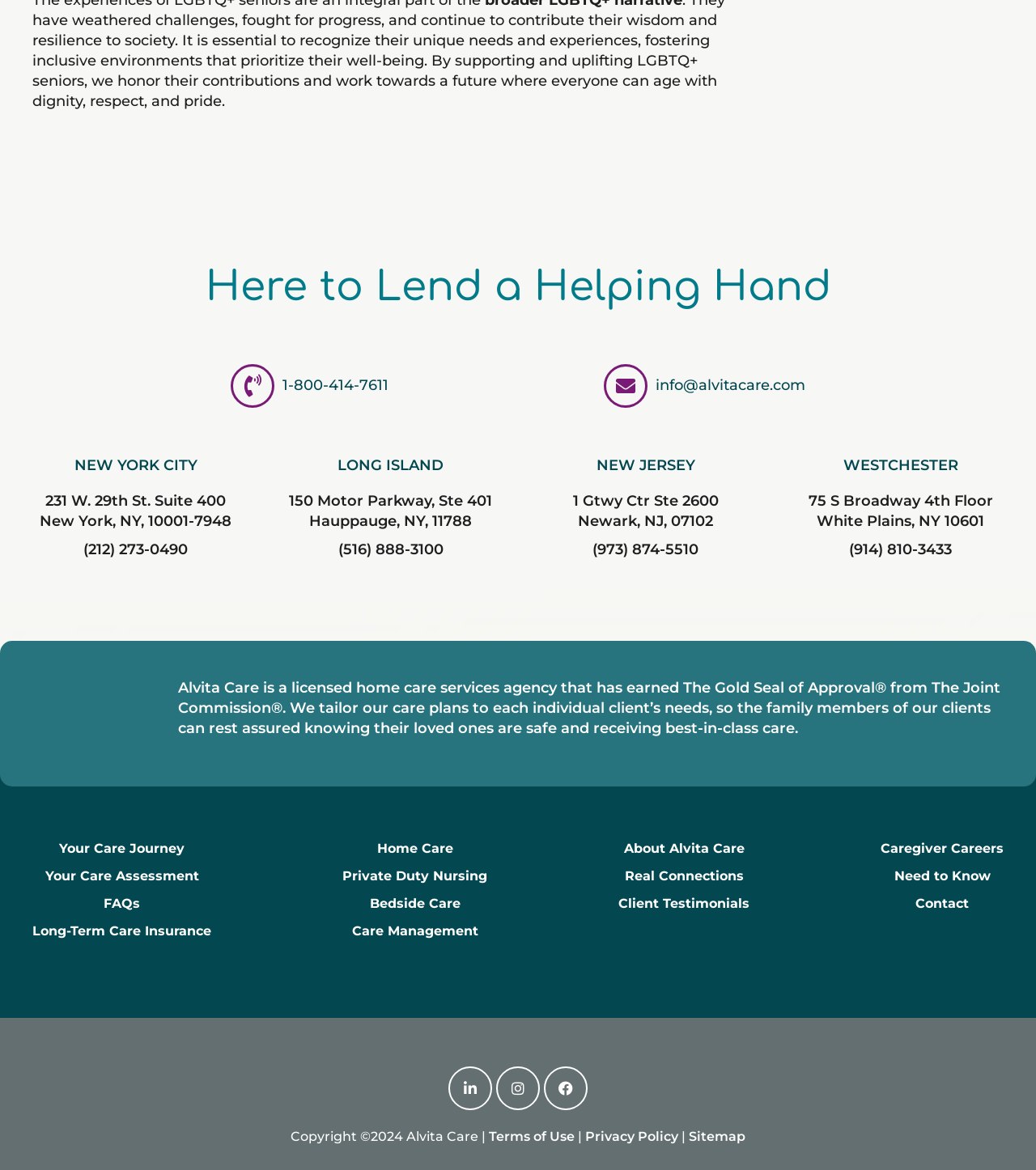Refer to the image and provide an in-depth answer to the question: 
What is the name of the certification Alvita Care has earned?

According to the webpage, Alvita Care has earned The Gold Seal of Approval from The Joint Commission, indicating a high level of quality and excellence in their services.